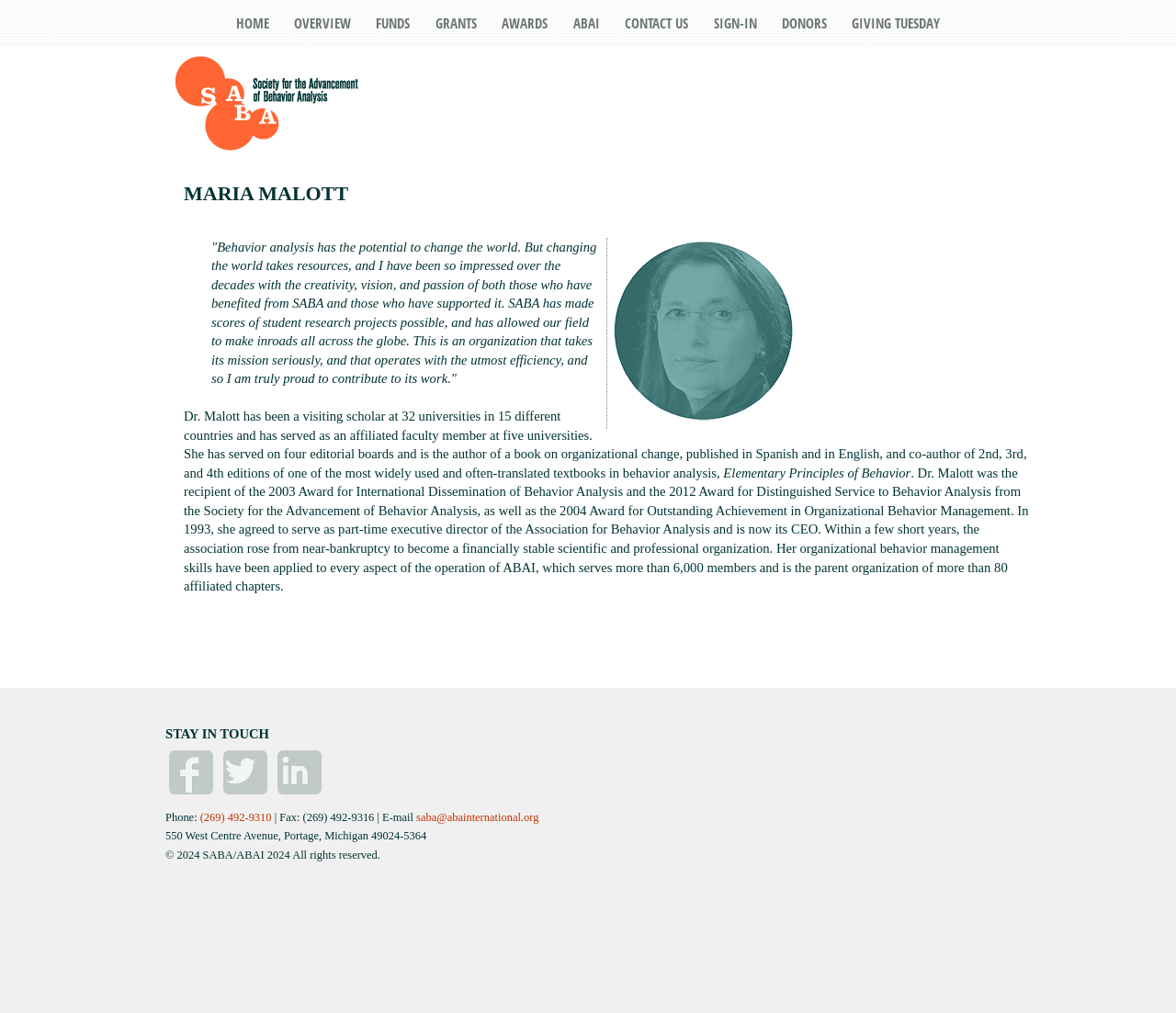Bounding box coordinates should be in the format (top-left x, top-left y, bottom-right x, bottom-right y) and all values should be floating point numbers between 0 and 1. Determine the bounding box coordinate for the UI element described as: (269) 492-9310

[0.17, 0.8, 0.231, 0.813]